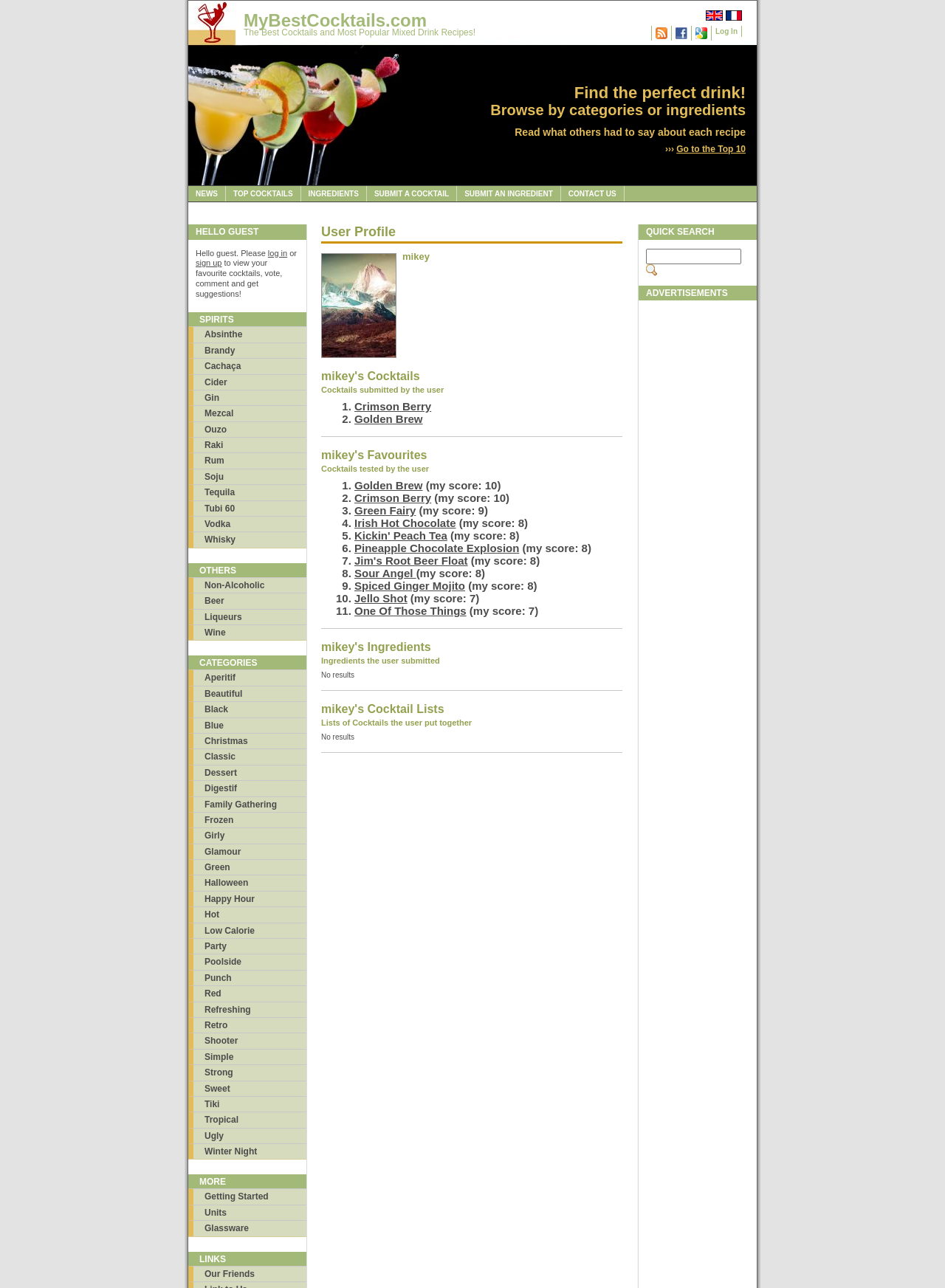Pinpoint the bounding box coordinates of the element to be clicked to execute the instruction: "Log in with Facebook".

[0.711, 0.02, 0.732, 0.032]